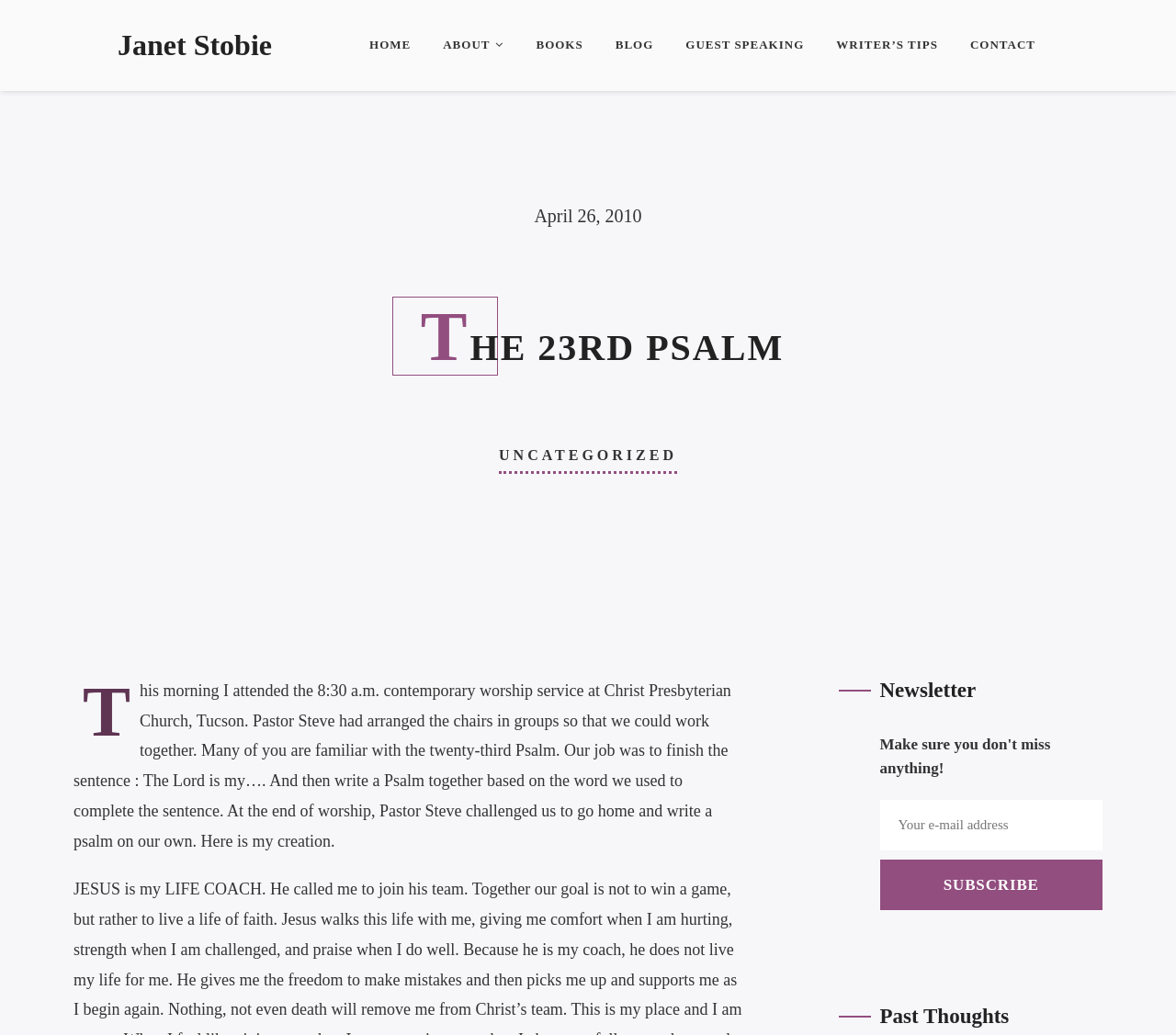Using the description "Blog", locate and provide the bounding box of the UI element.

None